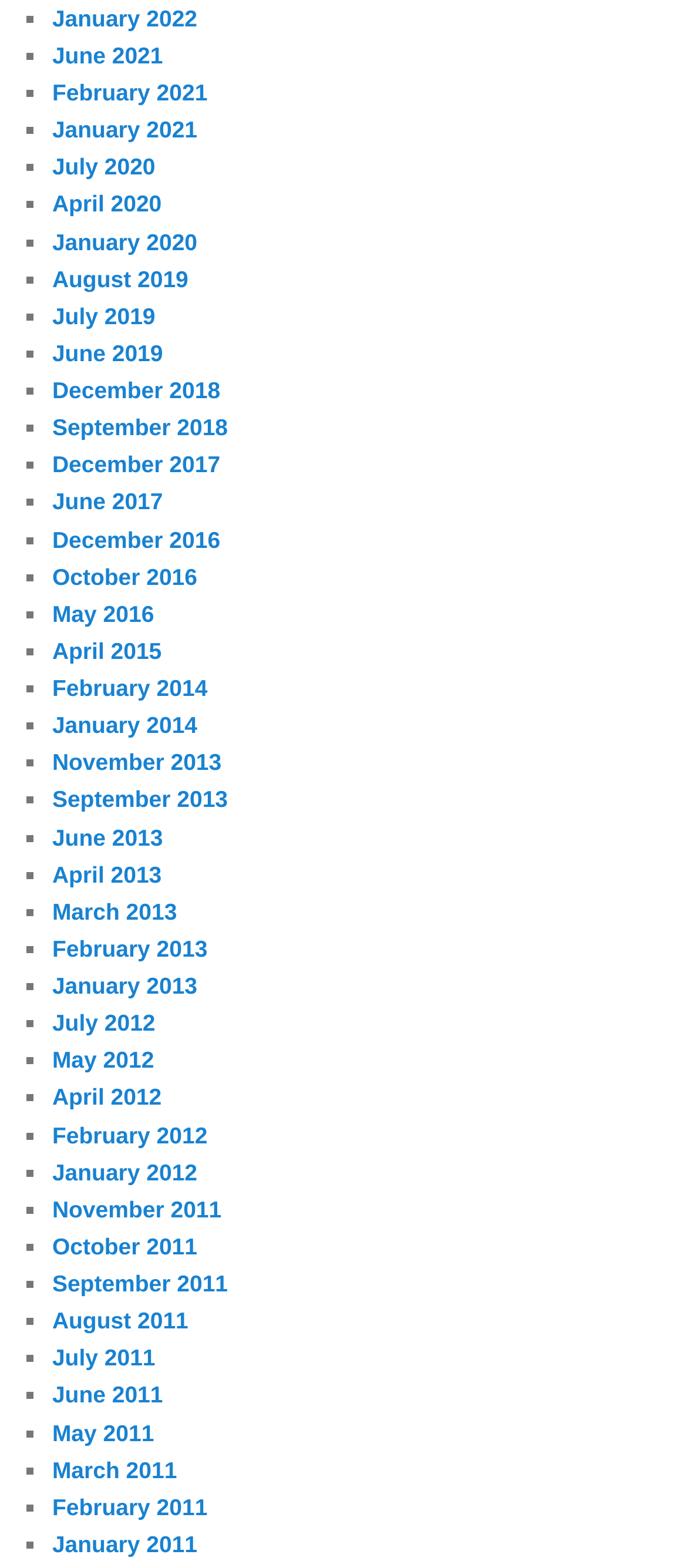Use a single word or phrase to answer this question: 
How many list markers are on this webpage?

297